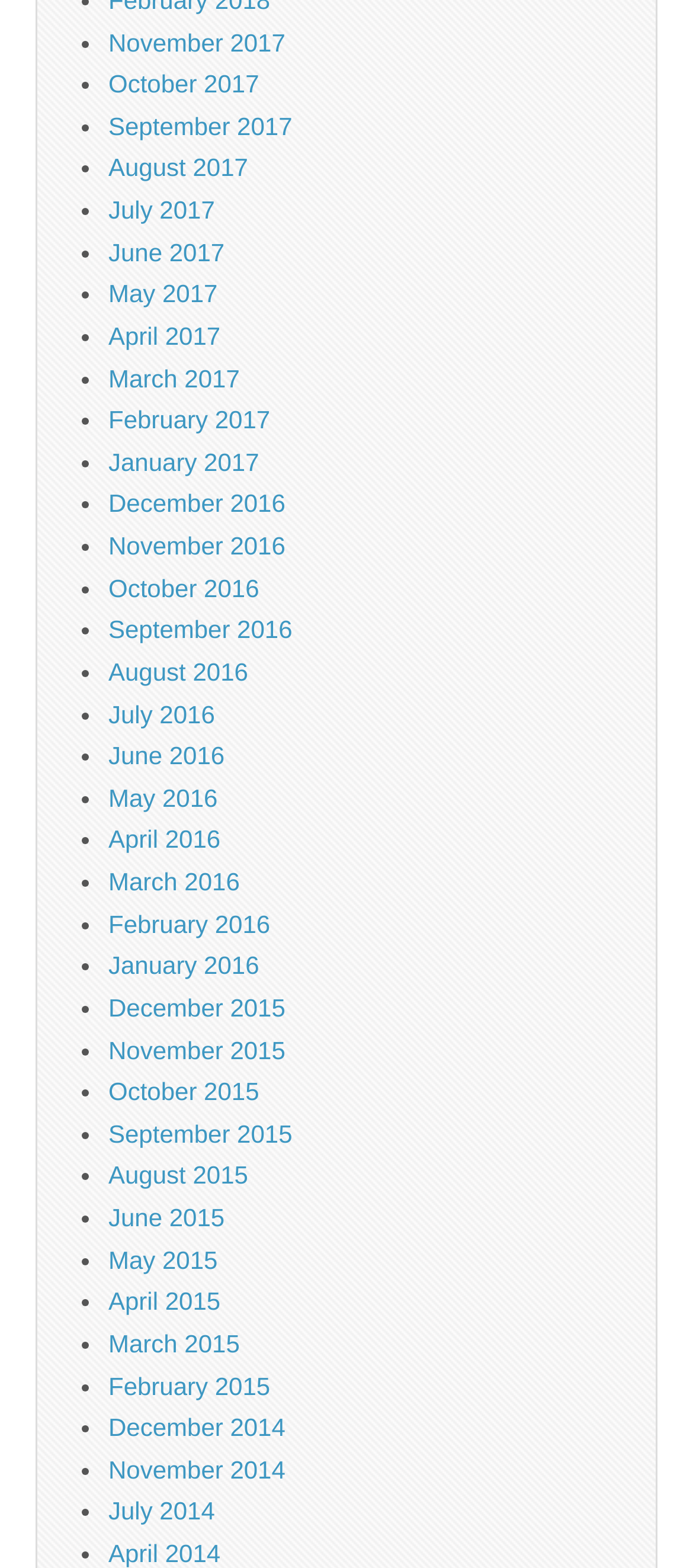Using the element description: "December 2015", determine the bounding box coordinates. The coordinates should be in the format [left, top, right, bottom], with values between 0 and 1.

[0.156, 0.633, 0.412, 0.652]